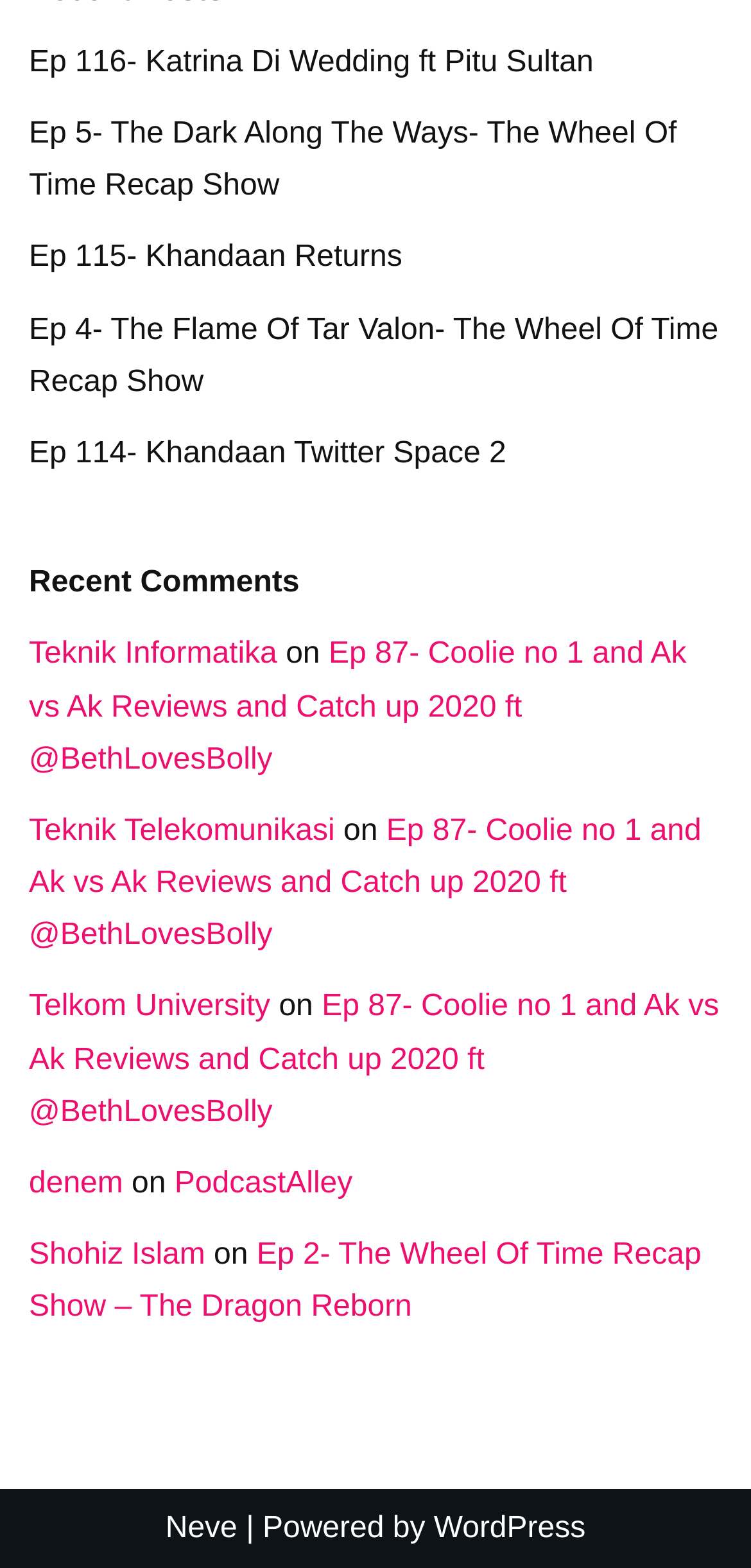What is the title of the first episode?
Carefully examine the image and provide a detailed answer to the question.

I looked at the first link element on the webpage, which has the text 'Ep 116- Katrina Di Wedding ft Pitu Sultan', so I assume it's the title of the first episode.